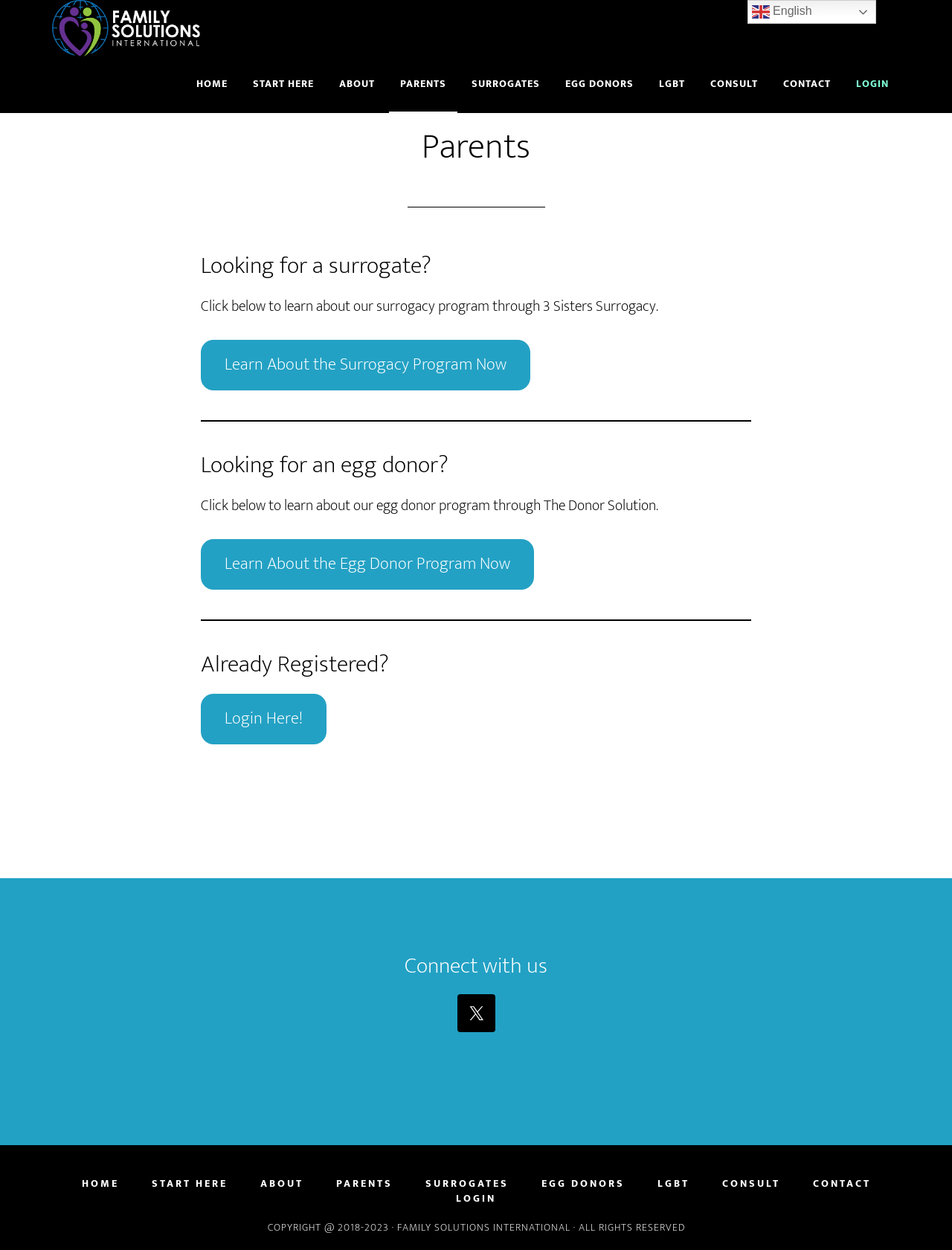Based on the image, provide a detailed and complete answer to the question: 
What is the purpose of the 'Learn About the Surrogacy Program Now' link?

The 'Learn About the Surrogacy Program Now' link is located under the 'Looking for a surrogate?' heading, and its purpose is to provide more information about the surrogacy program offered by the organization.